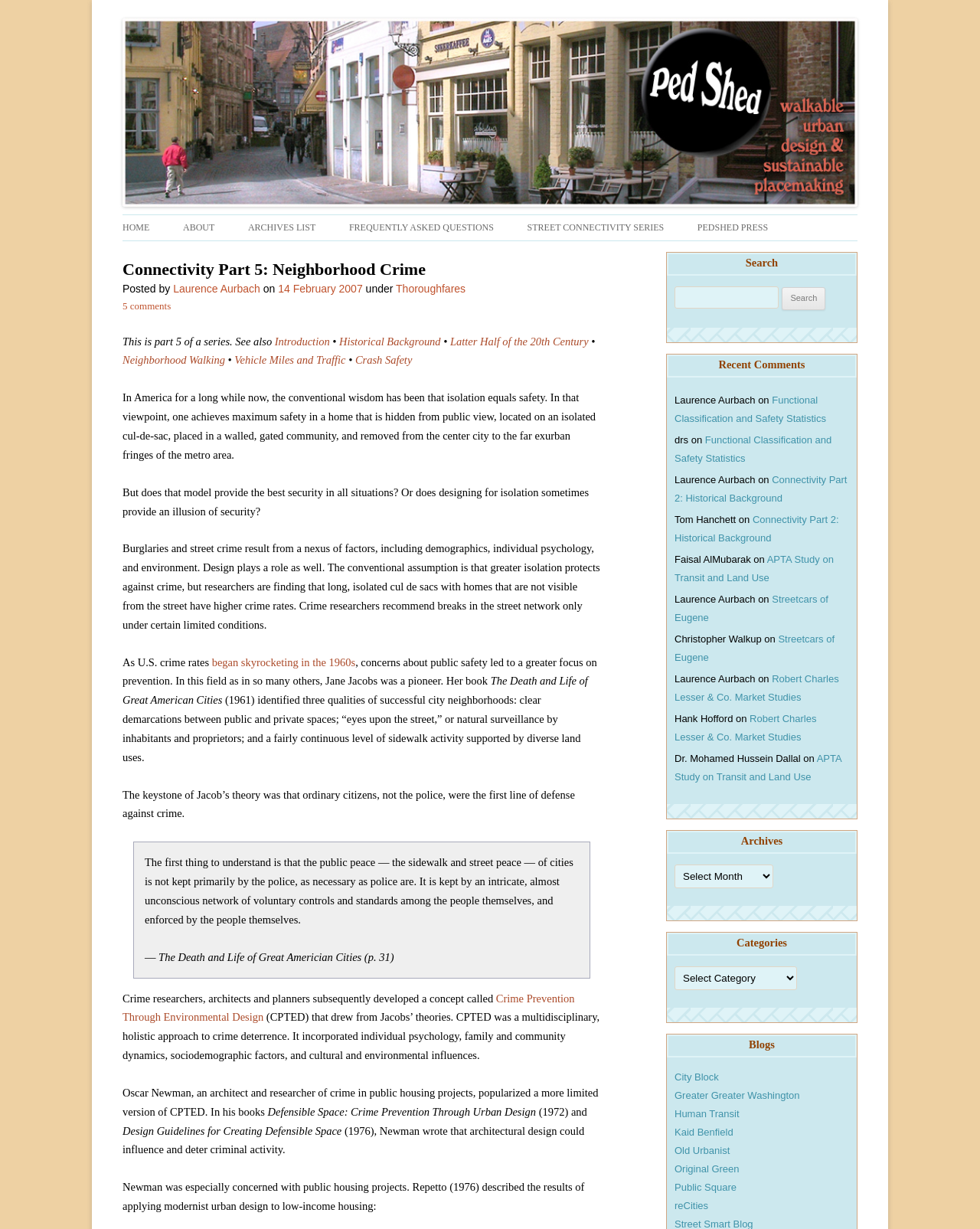Using the elements shown in the image, answer the question comprehensively: What is the name of the book mentioned in the post?

The name of the book mentioned in the post is 'The Death and Life of Great American Cities' which is indicated by the static text element 'The Death and Life of Great American Cities' with bounding box coordinates [0.125, 0.549, 0.6, 0.575].